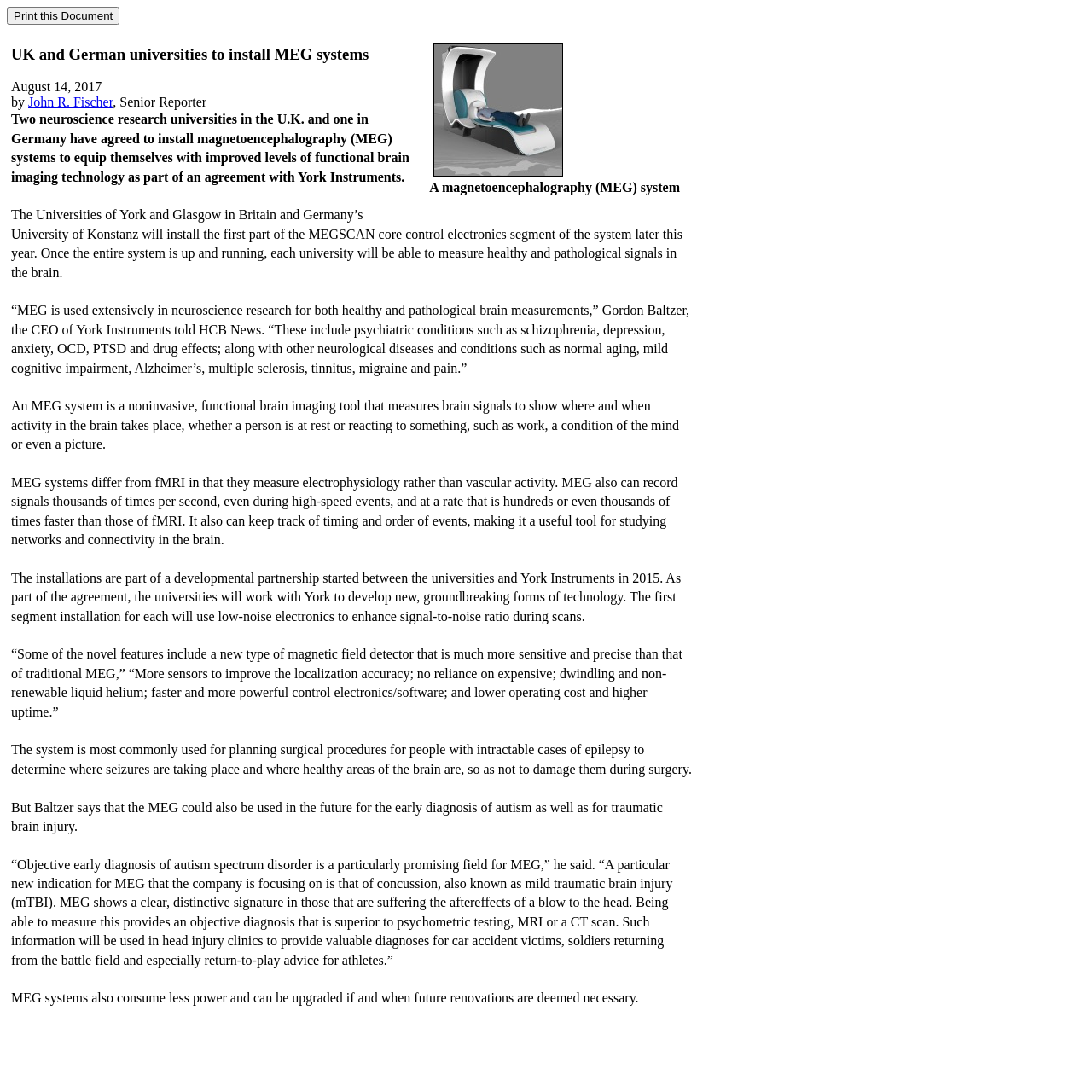What is the benefit of MEG systems in terms of power consumption?
Provide a detailed and extensive answer to the question.

According to the webpage, MEG systems consume less power and can be upgraded if and when future renovations are deemed necessary, making them a more efficient option.